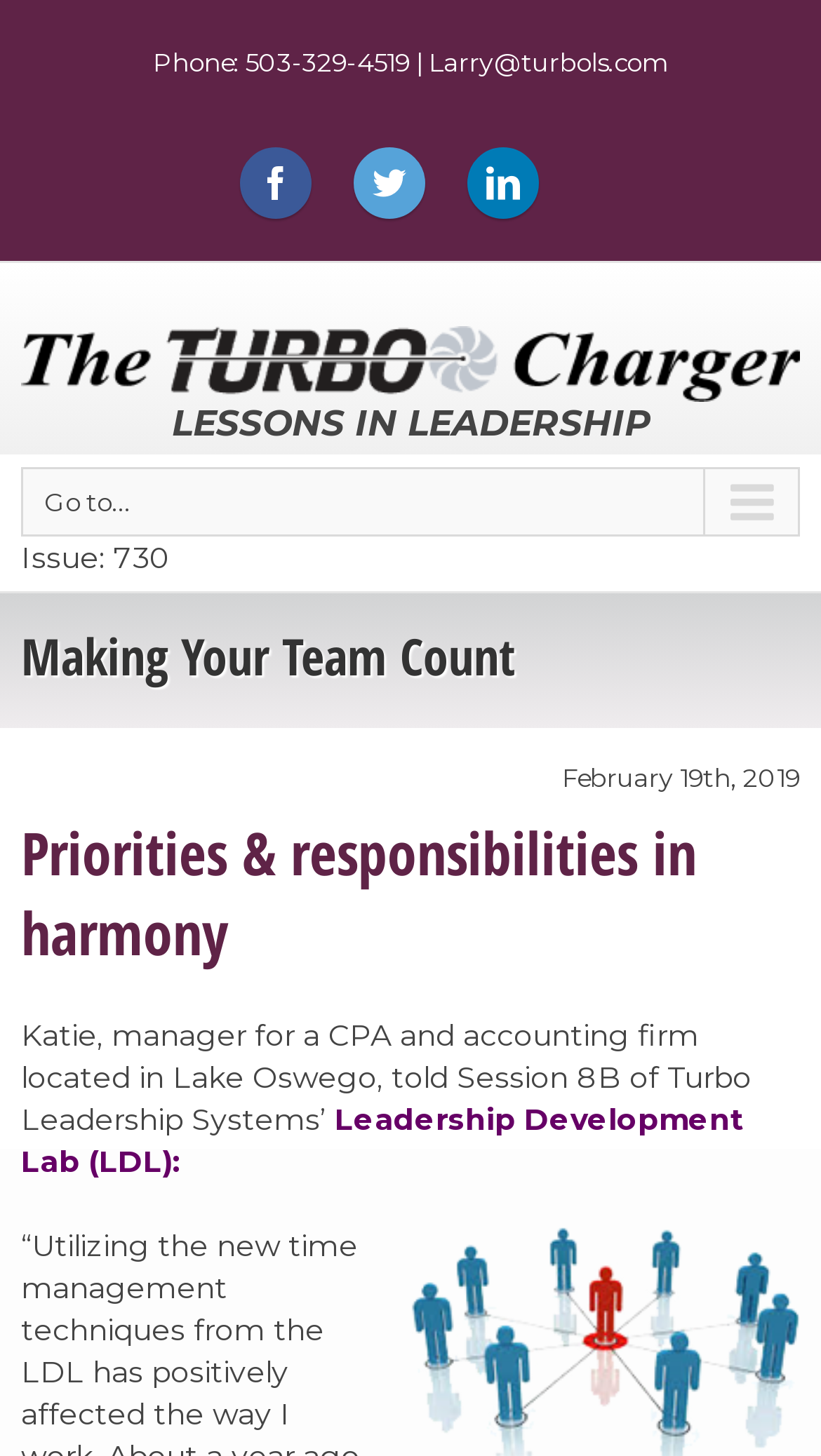What is the title of the latest article?
Utilize the image to construct a detailed and well-explained answer.

The title of the latest article can be found in the heading element with the text 'LESSONS IN LEADERSHIP' which is located below the blog name.